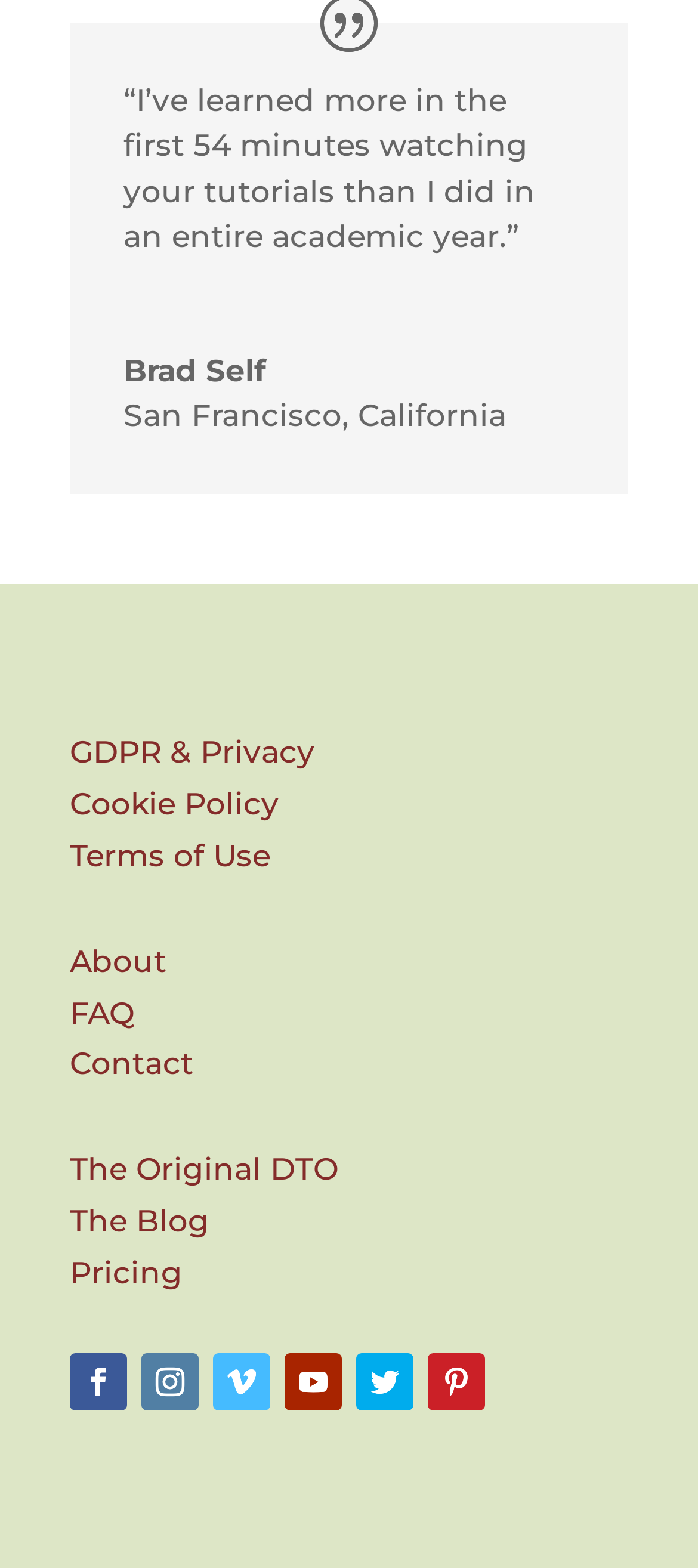Answer the following inquiry with a single word or phrase:
How many links are present in the footer section?

9